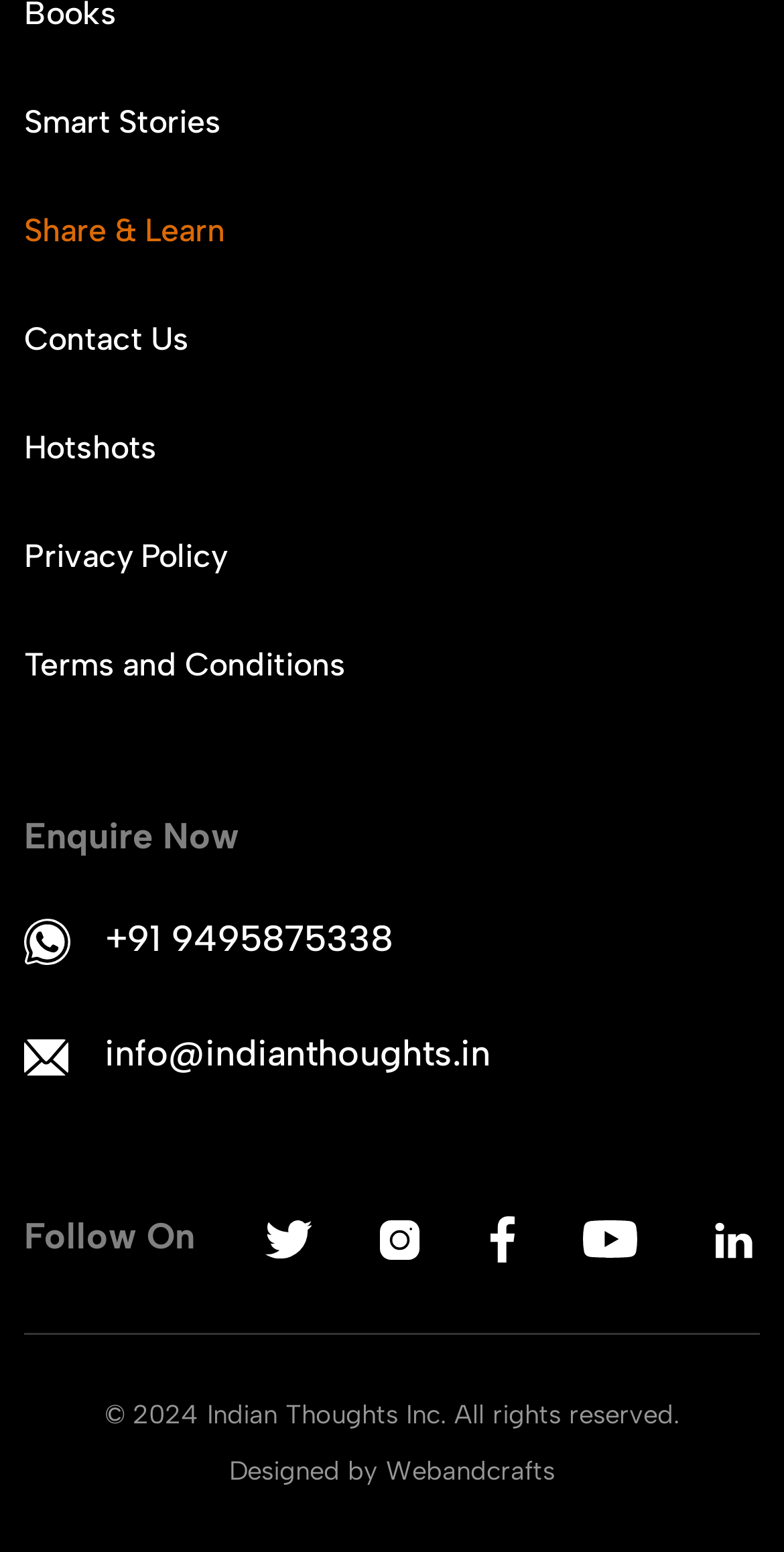What is the copyright year?
Using the visual information from the image, give a one-word or short-phrase answer.

2024